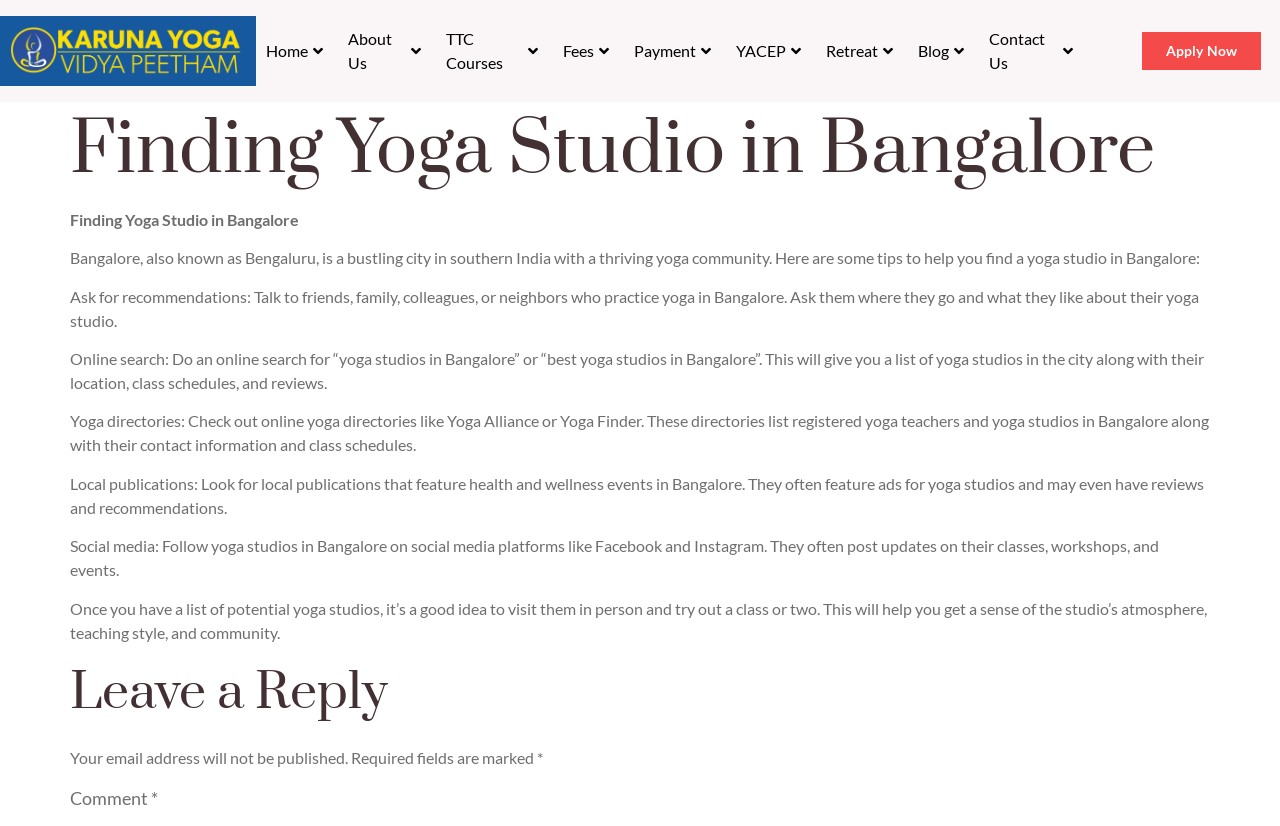Answer the question using only one word or a concise phrase: What is the last tip to find a yoga studio in Bangalore?

Visit them in person